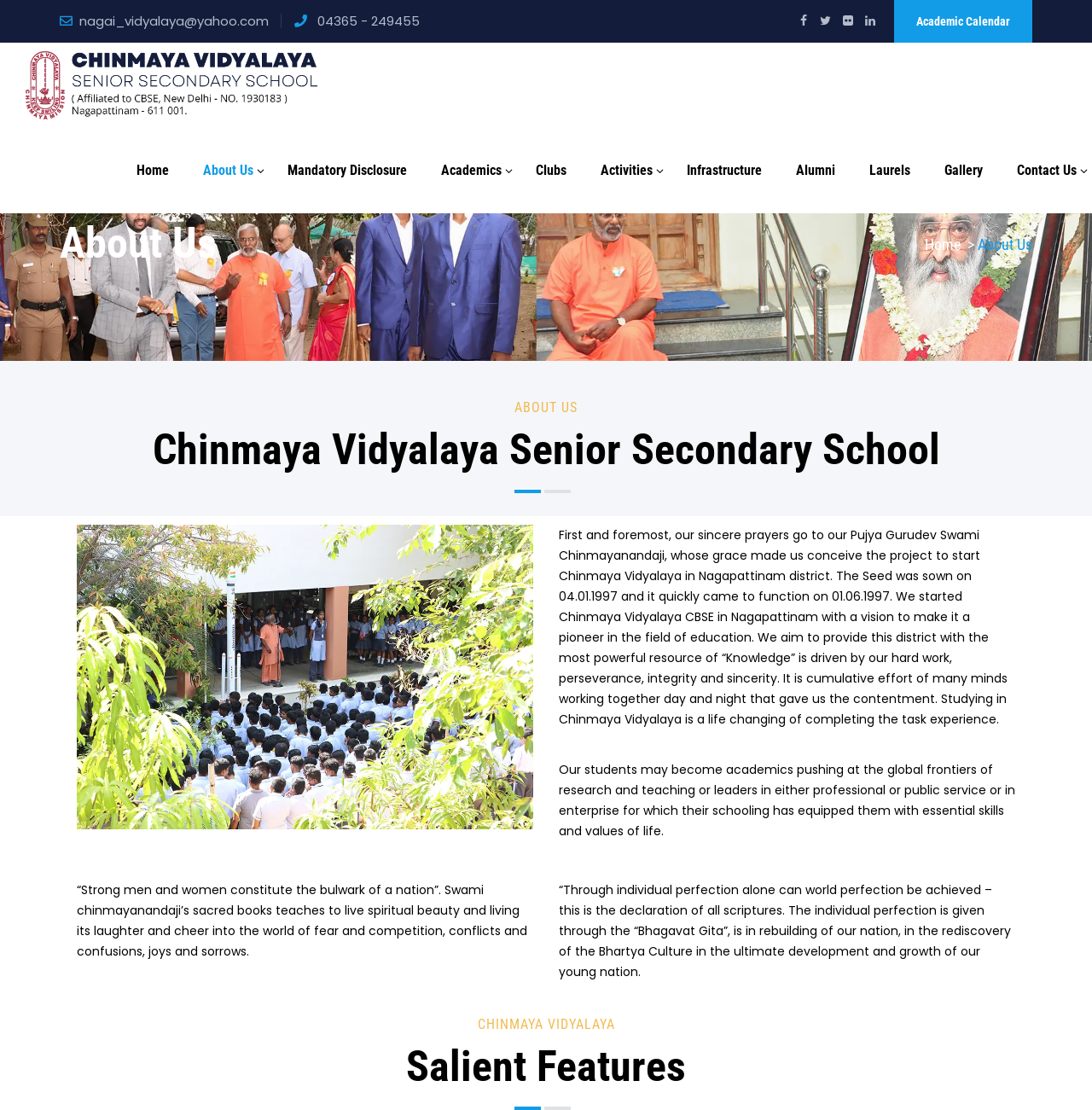Specify the bounding box coordinates of the region I need to click to perform the following instruction: "Click the 'Home' link". The coordinates must be four float numbers in the range of 0 to 1, i.e., [left, top, right, bottom].

[0.111, 0.115, 0.169, 0.192]